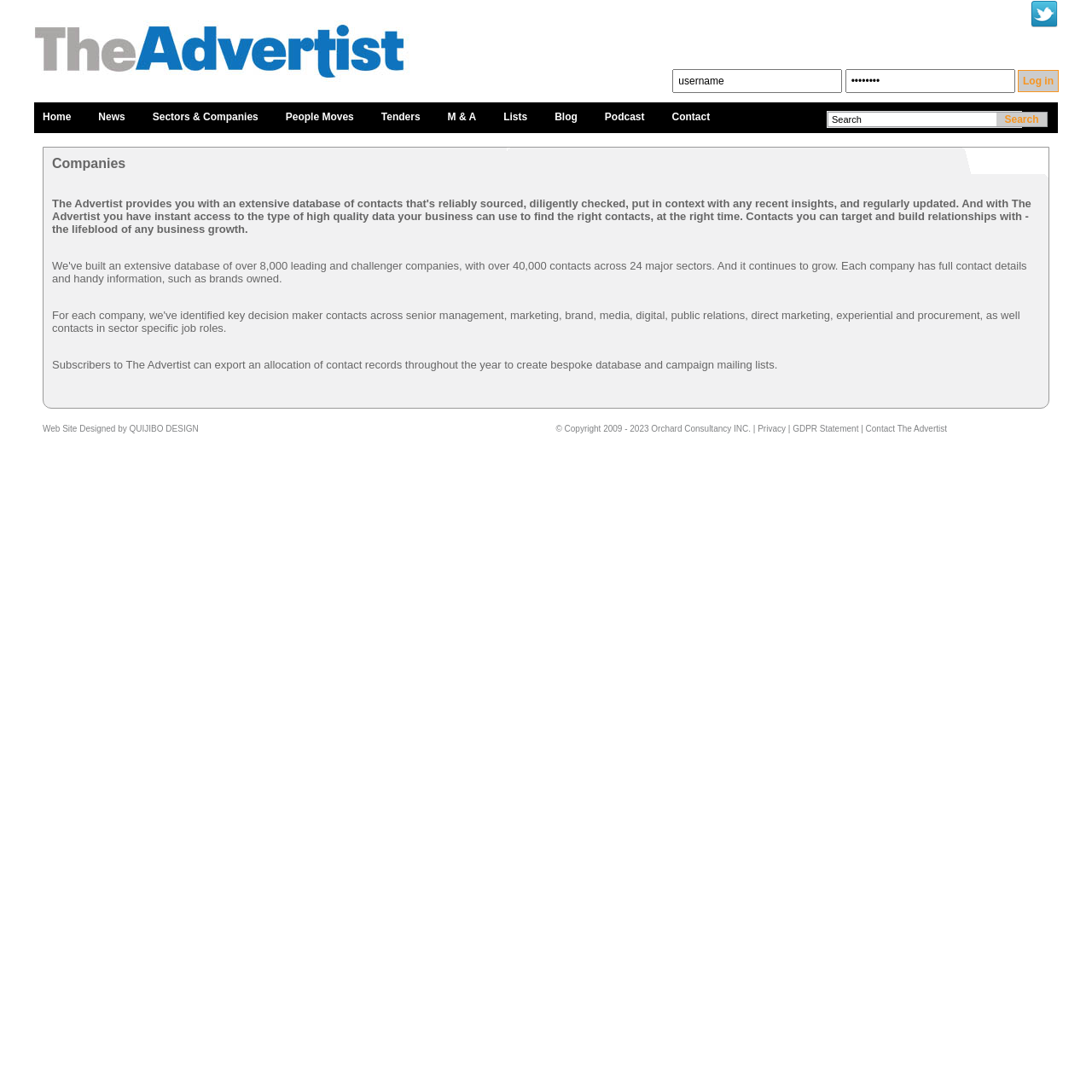Locate the bounding box coordinates of the clickable region necessary to complete the following instruction: "Log in". Provide the coordinates in the format of four float numbers between 0 and 1, i.e., [left, top, right, bottom].

[0.932, 0.064, 0.97, 0.084]